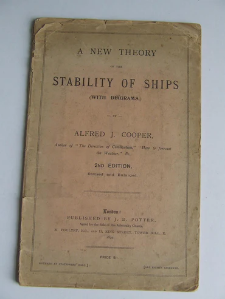Describe every significant element in the image thoroughly.

This image features the cover of the book titled "A New Theory of the Stability of Ships (with diagrams)," authored by Alfred J. Cooper. The text on the cover indicates that it is the second edition, published by J.E. Potter in London. The cover shows noticeable wear and aging, characterized by a creased appearance and some edge tears, reflecting the book's historical significance and perhaps frequent use in maritime studies. This work aims to enhance understanding of ship stability, a crucial aspect of naval architecture and design.